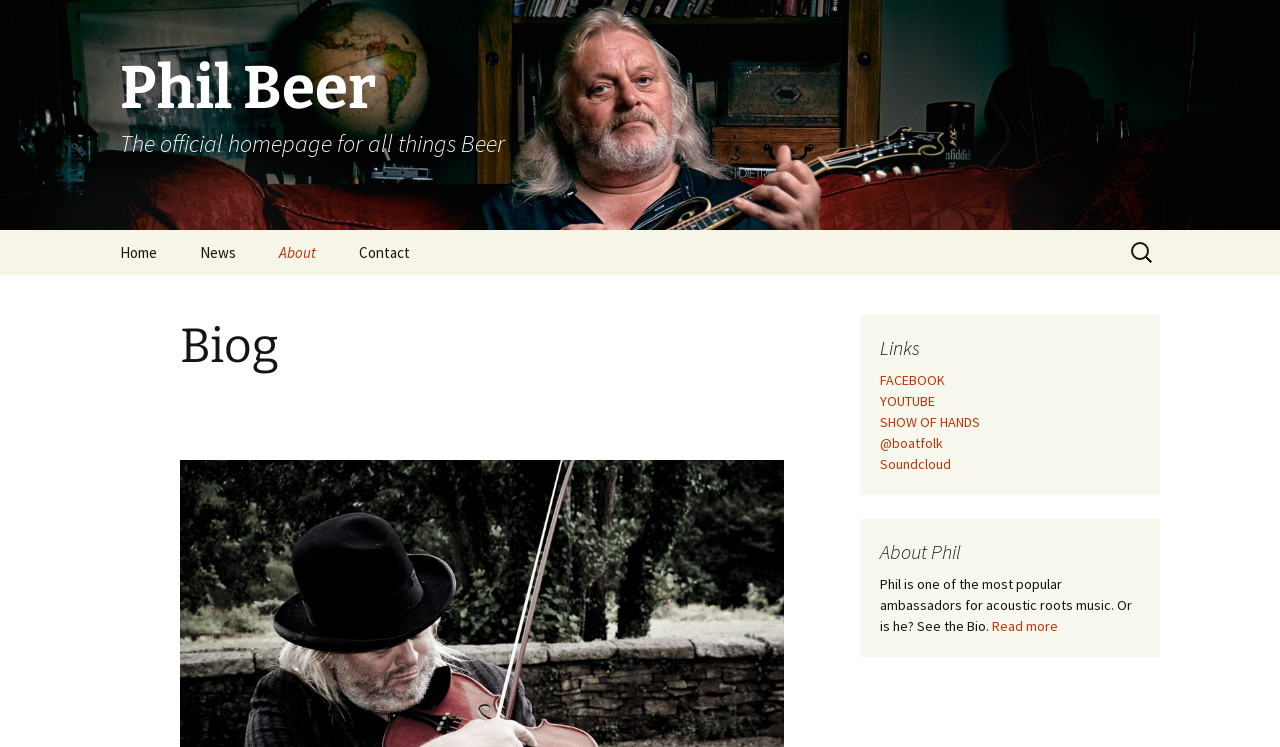Please provide a detailed answer to the question below based on the screenshot: 
What is Phil's profession?

Phil is an ambassador for acoustic roots music, as mentioned in the StaticText 'Phil is one of the most popular ambassadors for acoustic roots music.' under the heading 'About Phil'.